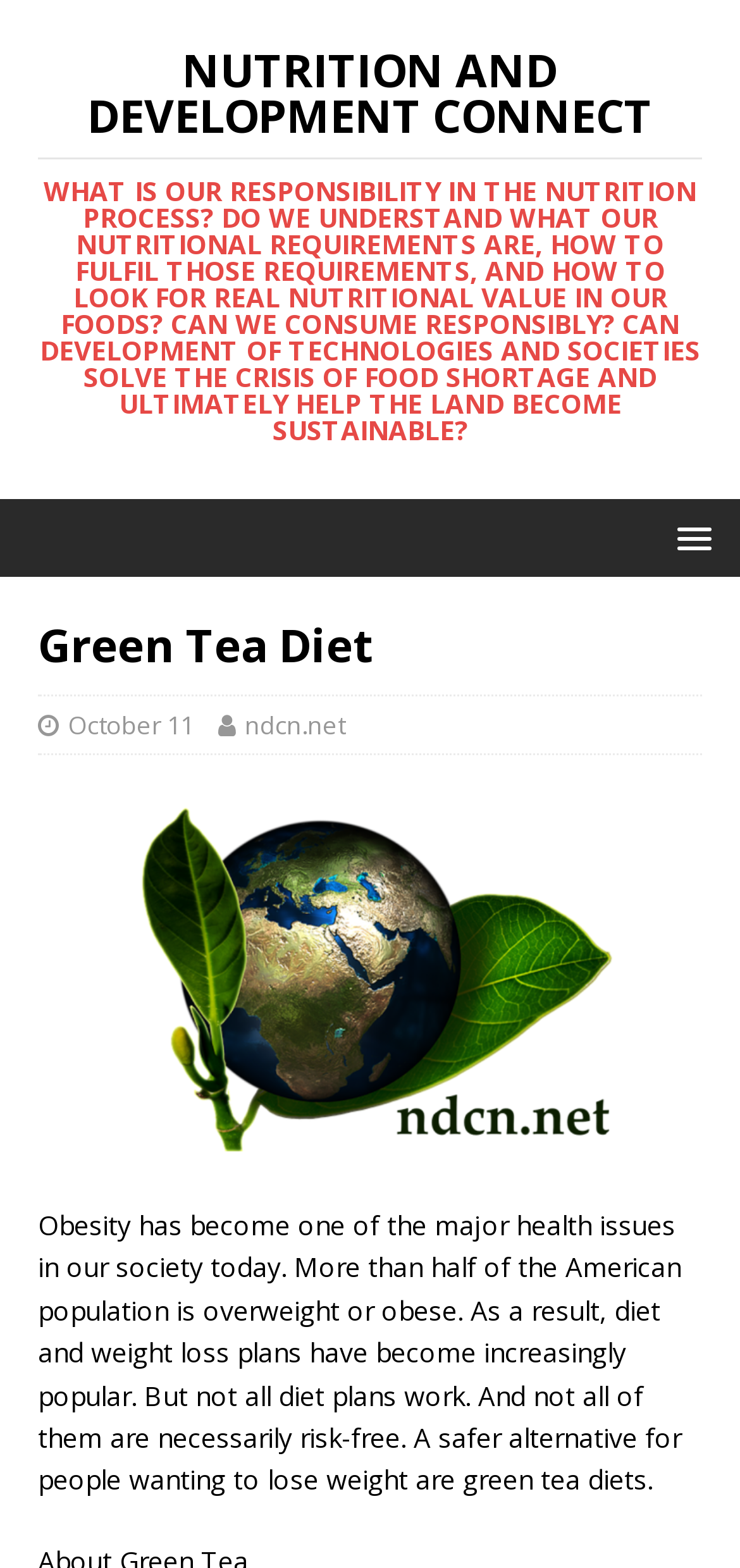Analyze the image and answer the question with as much detail as possible: 
What is the purpose of the Green Tea Diet?

The webpage mentions that the Green Tea Diet is a safer alternative for people wanting to lose weight, implying that the purpose of this diet is to help individuals achieve weight loss.